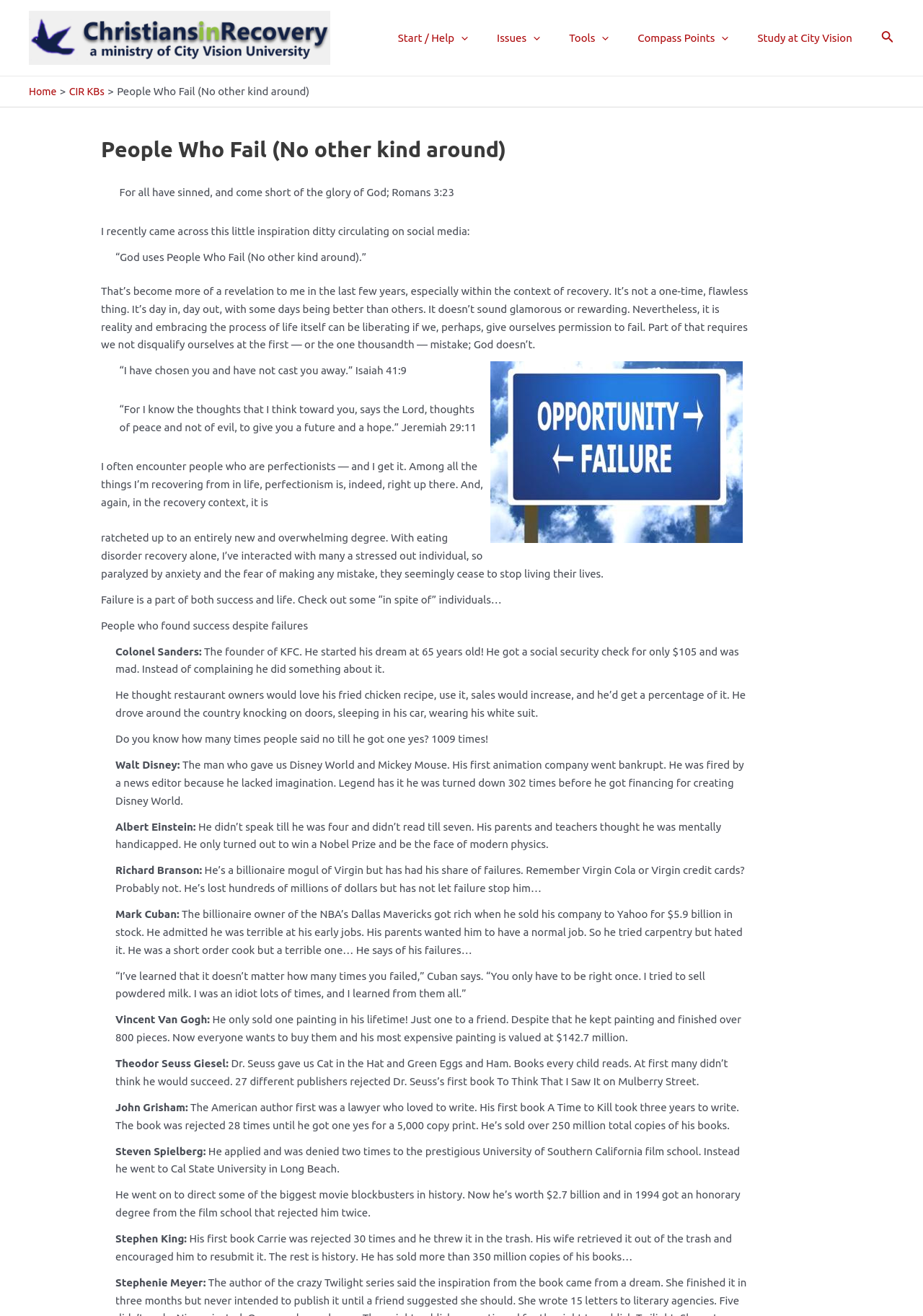Determine the bounding box coordinates of the region that needs to be clicked to achieve the task: "Click the 'Home' link".

[0.031, 0.065, 0.063, 0.074]